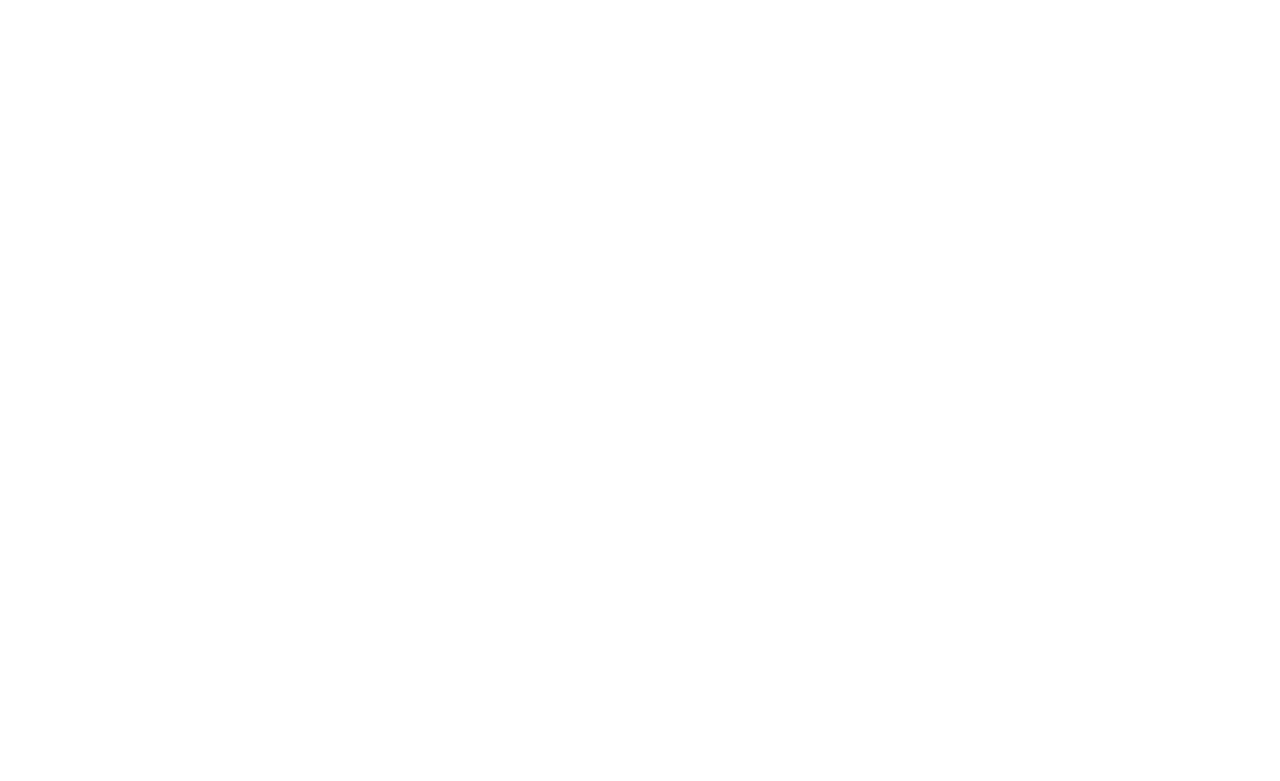Based on the visual content of the image, answer the question thoroughly: What is the name of the company that owns the Plesk brand?

According to the webpage, the company that owns the Plesk brand is WebPros International GmbH, as stated in the copyright notice at the bottom of the page.